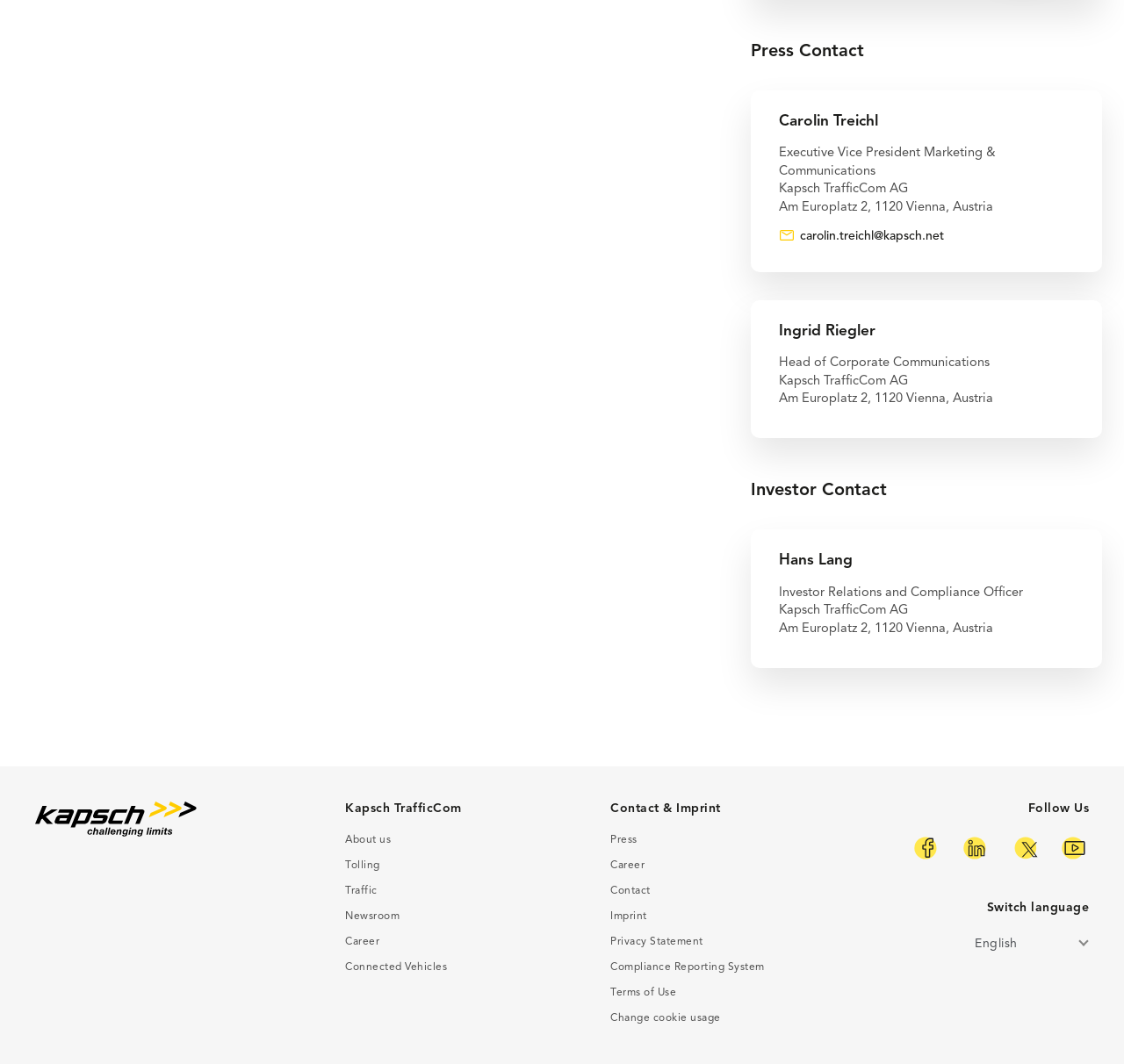Bounding box coordinates must be specified in the format (top-left x, top-left y, bottom-right x, bottom-right y). All values should be floating point numbers between 0 and 1. What are the bounding box coordinates of the UI element described as: Compliance Reporting System

[0.543, 0.903, 0.68, 0.915]